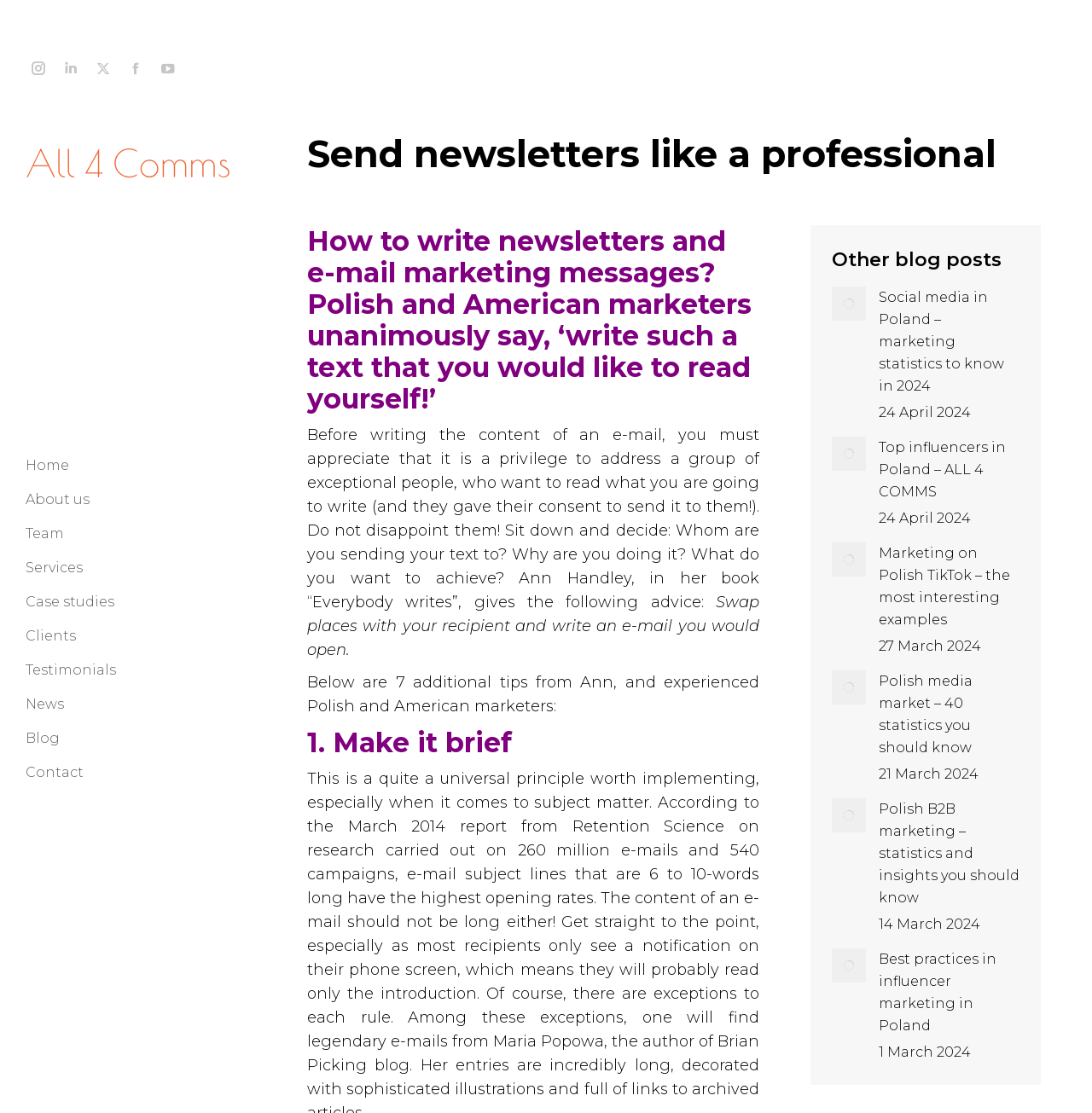Identify the bounding box coordinates of the area that should be clicked in order to complete the given instruction: "Go to the 'Contact' page". The bounding box coordinates should be four float numbers between 0 and 1, i.e., [left, top, right, bottom].

[0.023, 0.679, 0.077, 0.709]